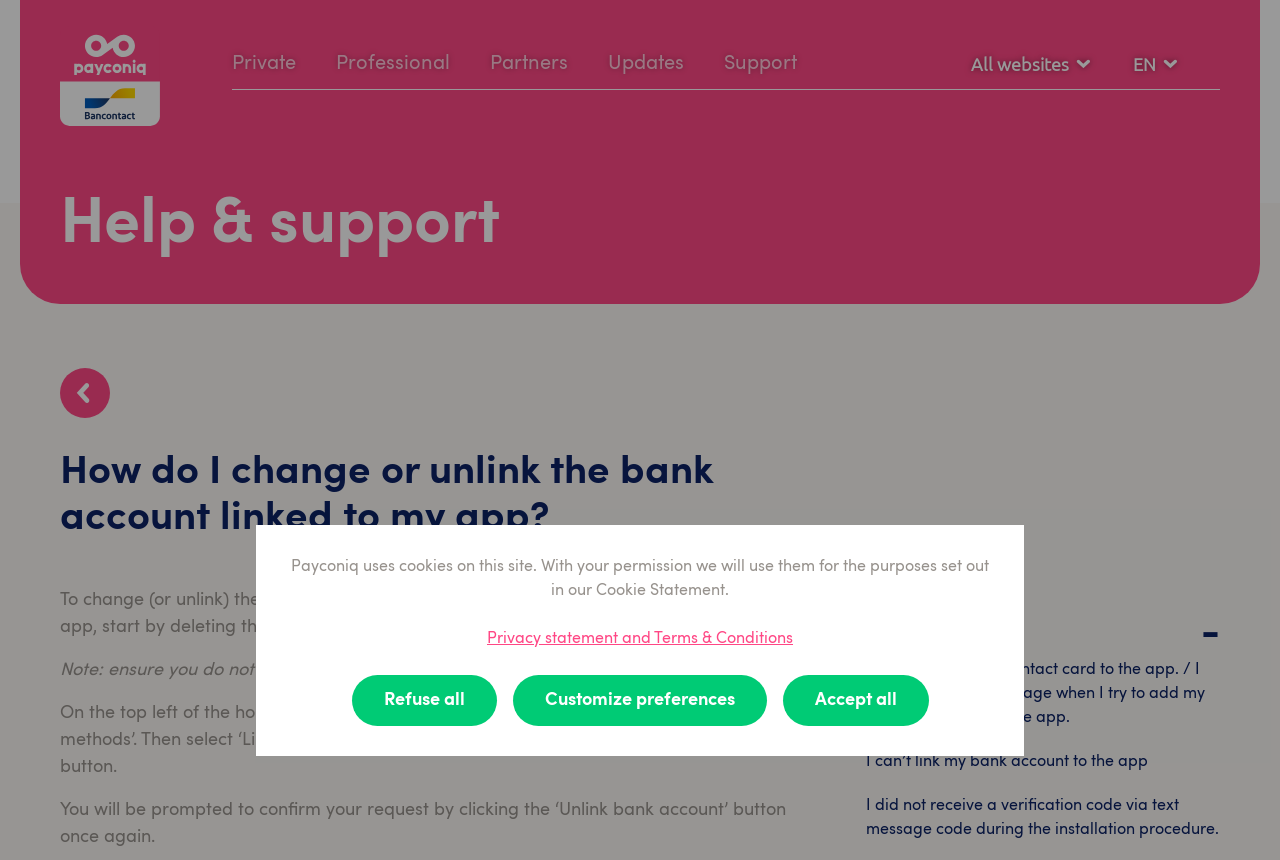Find the bounding box coordinates of the area to click in order to follow the instruction: "Click on the 'Payment methods' link".

[0.047, 0.818, 0.591, 0.902]